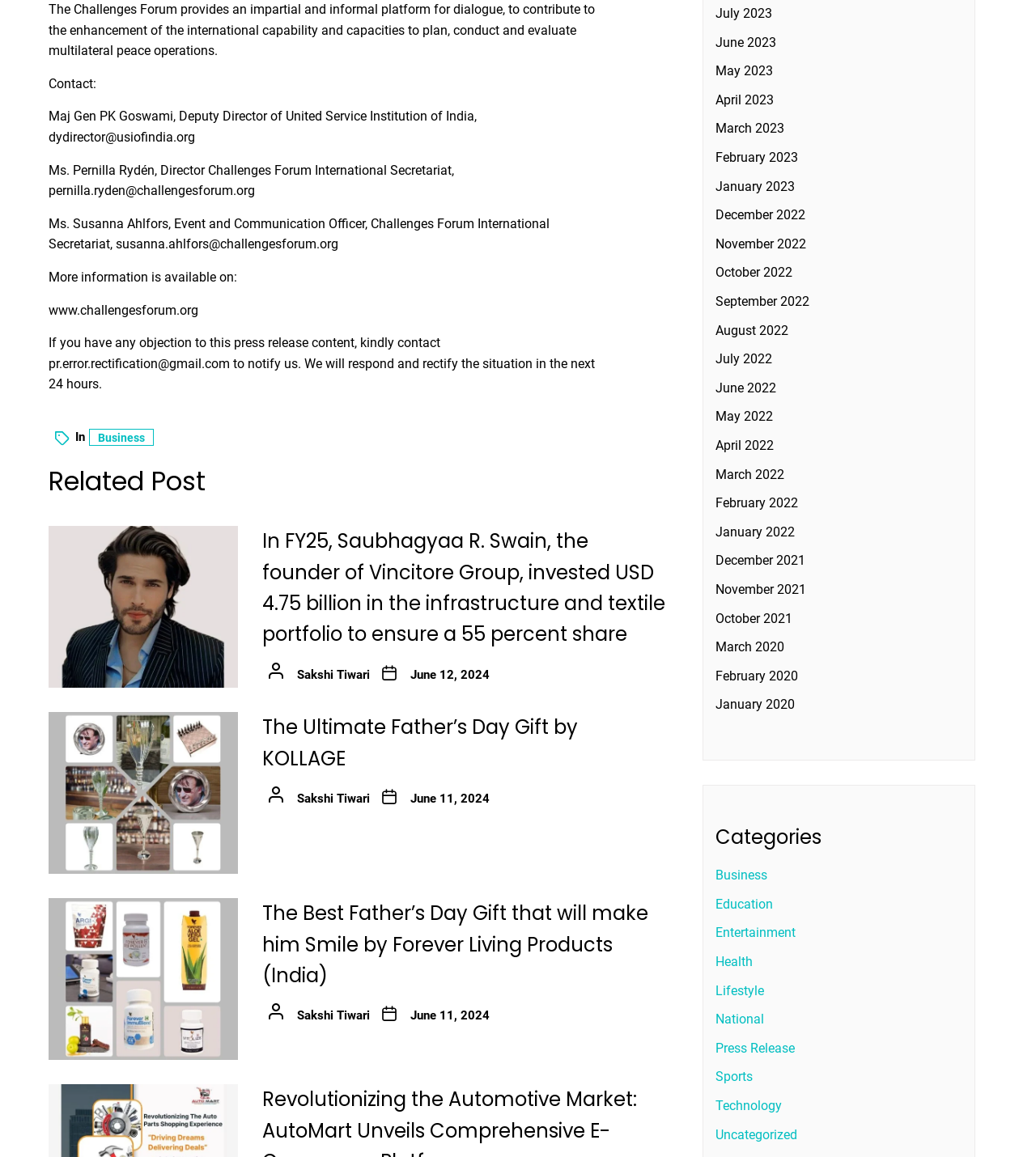Please determine the bounding box coordinates of the element's region to click in order to carry out the following instruction: "Visit the Challenges Forum website". The coordinates should be four float numbers between 0 and 1, i.e., [left, top, right, bottom].

[0.047, 0.261, 0.191, 0.275]